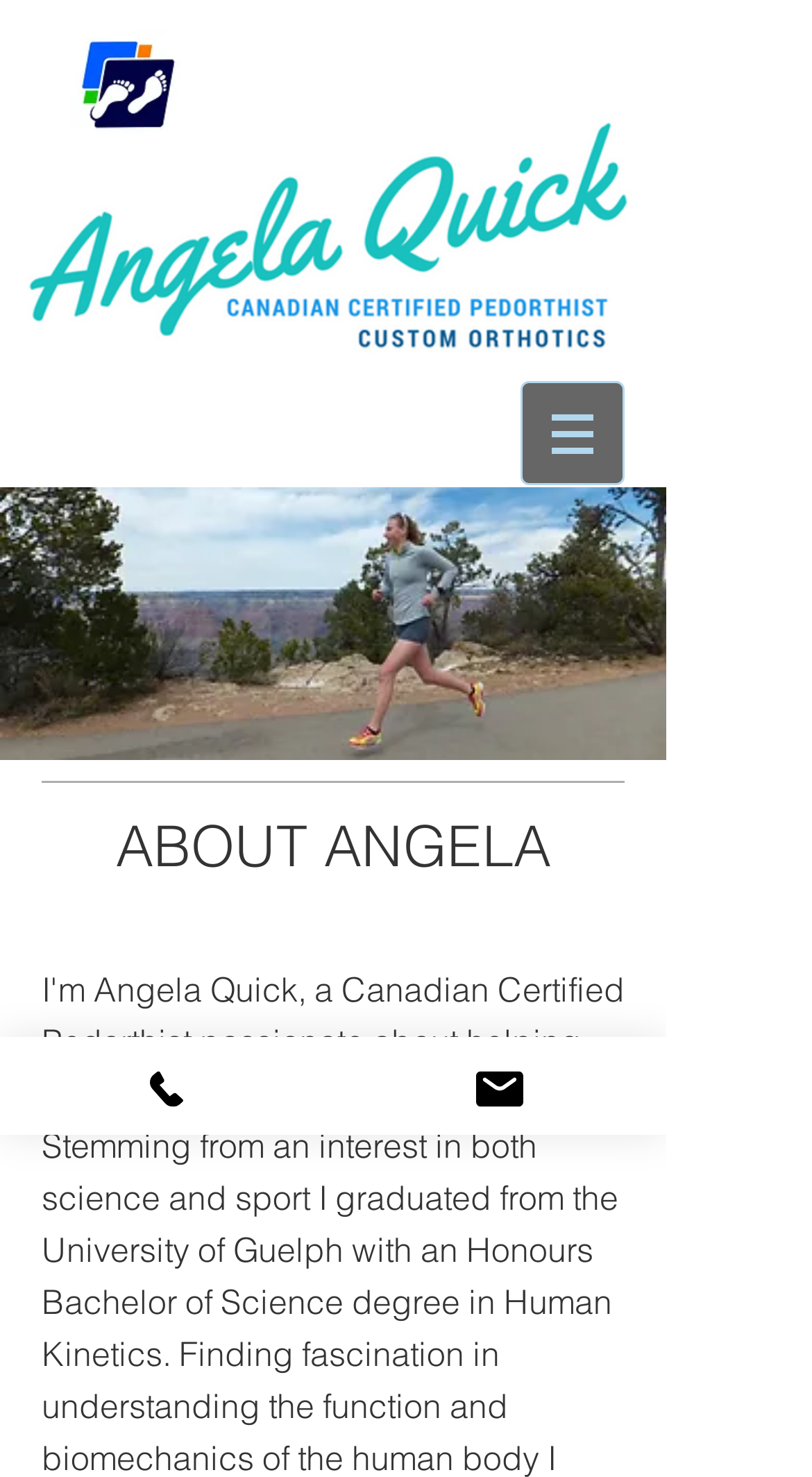What is the logo of the website? Examine the screenshot and reply using just one word or a brief phrase.

Foot By Foot